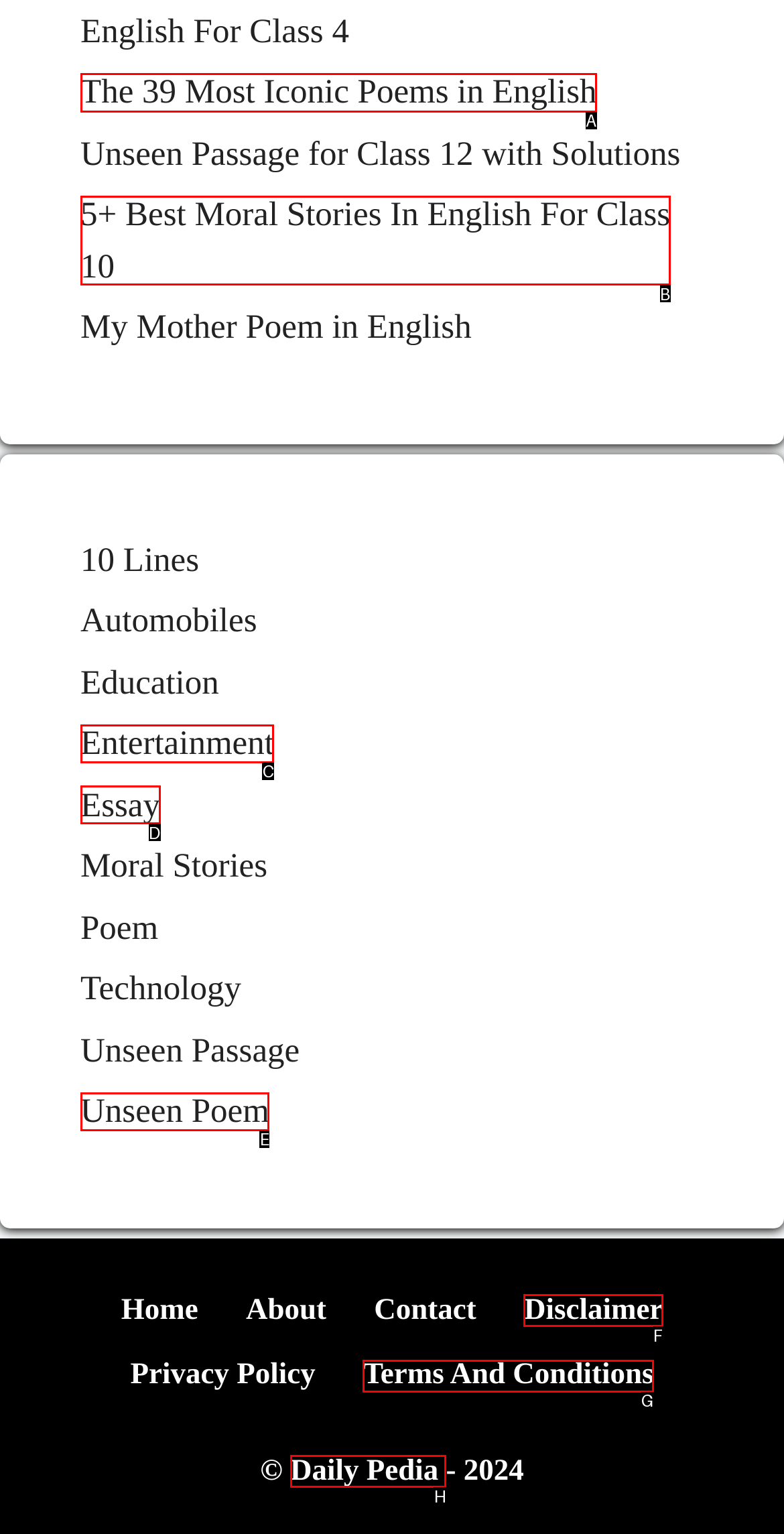Indicate which lettered UI element to click to fulfill the following task: click on the link to read The 39 Most Iconic Poems in English
Provide the letter of the correct option.

A